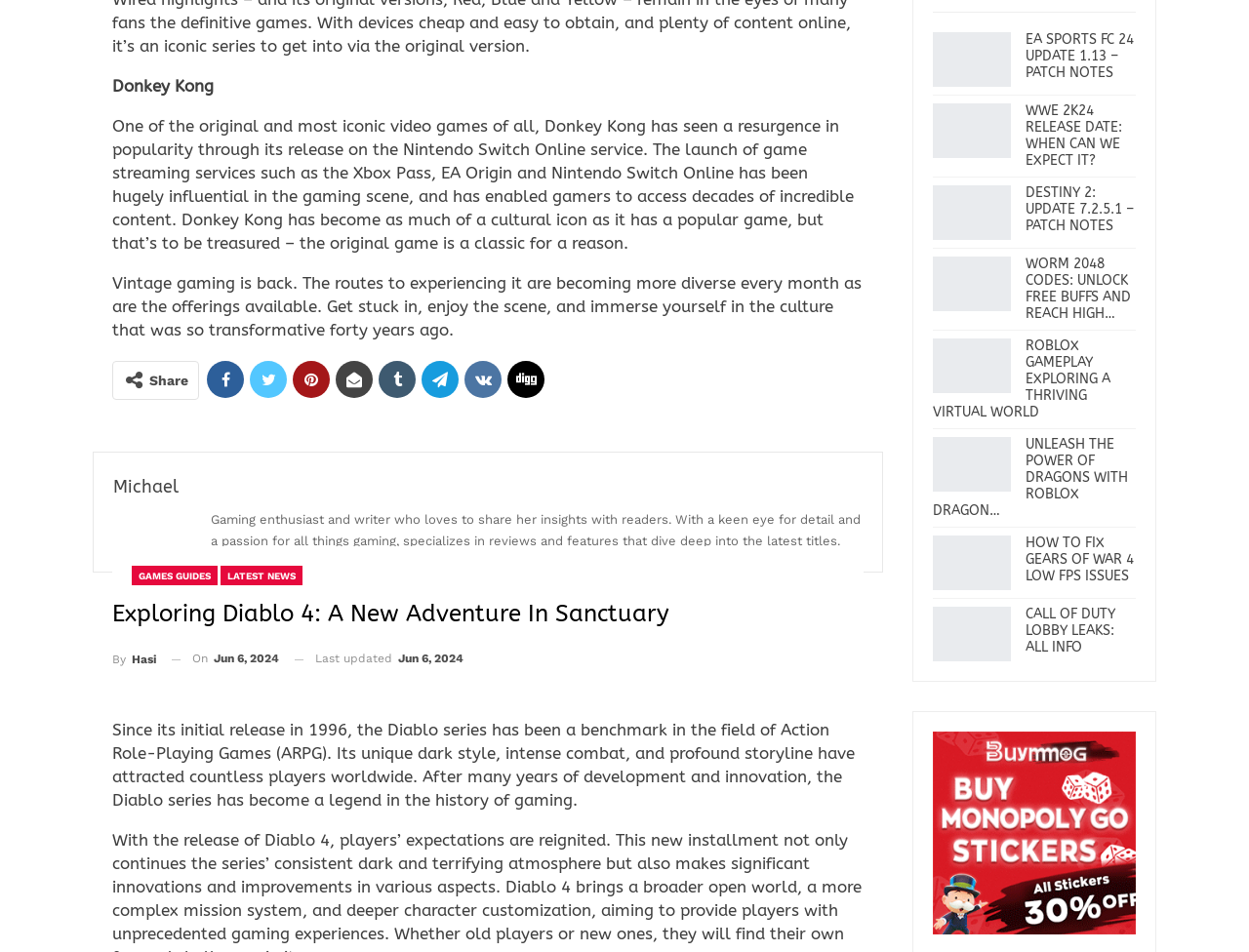Please examine the image and provide a detailed answer to the question: How many social media links are available?

The webpage has 7 social media links available, which are represented by icons such as '', '', '', '', '', '', and ''.